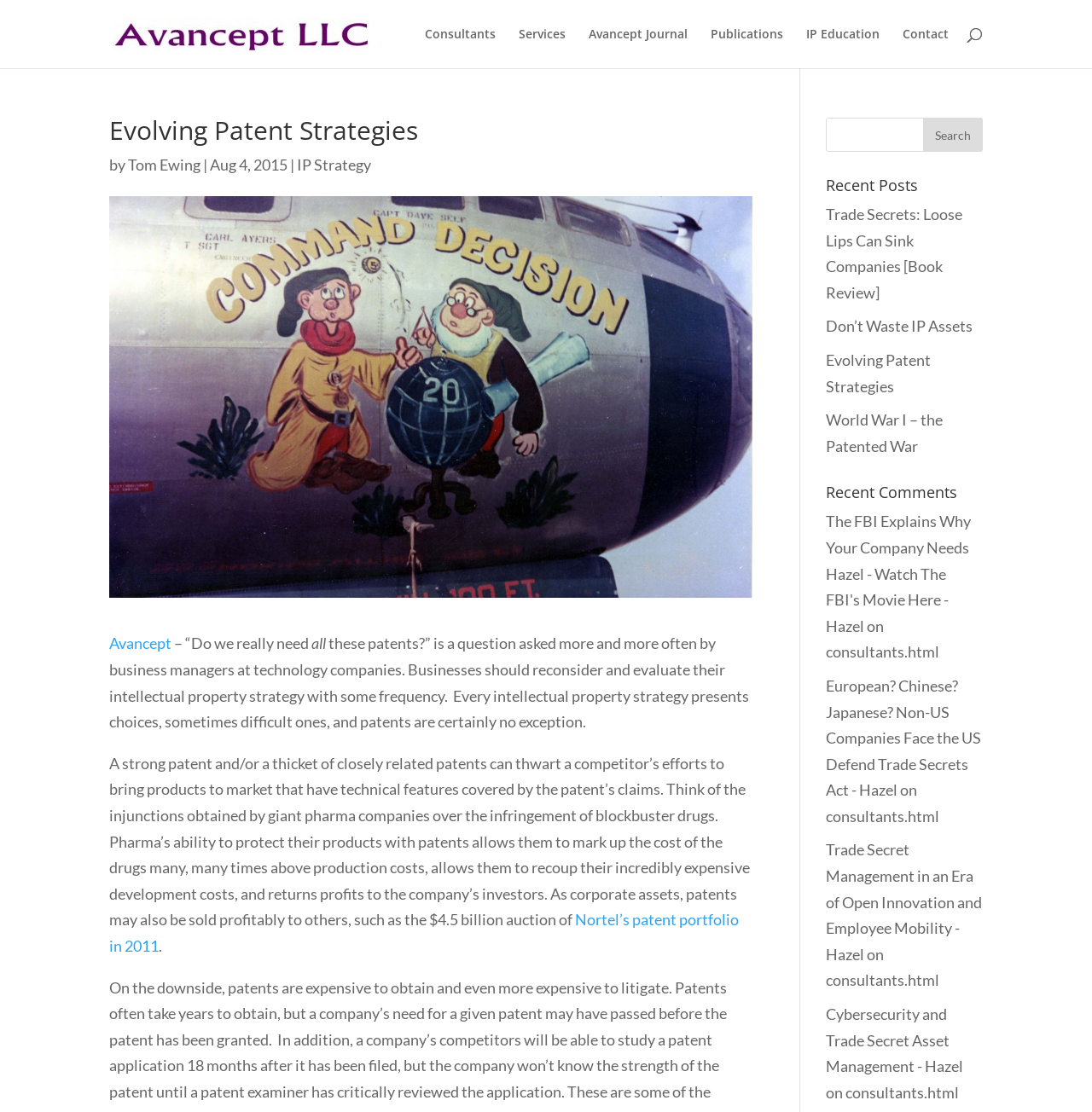Generate a thorough description of the webpage.

The webpage is about Avancept LLC, a company that provides intellectual property strategy consulting services. At the top left corner, there is a logo of Avancept LLC, which is an image linked to the company's homepage. Next to the logo, there is a navigation menu with links to different sections of the website, including "Consultants", "Services", "Avancept Journal", "Publications", "IP Education", and "Contact".

Below the navigation menu, there is a search bar that spans across the top of the page. On the left side of the page, there is a heading "Evolving Patent Strategies" followed by a subheading "by Tom Ewing" and a date "Aug 4, 2015". Below the subheading, there is an image related to IP strategy.

The main content of the page is an article that discusses the importance of intellectual property strategy for businesses. The article starts with a question "Do we really need all these patents?" and goes on to explain how patents can be used to protect a company's products and intellectual property. The article also mentions the example of pharmaceutical companies using patents to protect their products and recoup development costs.

On the right side of the page, there is a section titled "Recent Posts" that lists several links to recent articles, including "Trade Secrets: Loose Lips Can Sink Companies [Book Review]", "Don’t Waste IP Assets", and "Evolving Patent Strategies". Below the "Recent Posts" section, there is a section titled "Recent Comments" that lists several links to recent comments, including "The FBI Explains Why Your Company Needs Hazel - Watch The FBI's Movie Here - Hazel" and "Cybersecurity and Trade Secret Asset Management - Hazel".